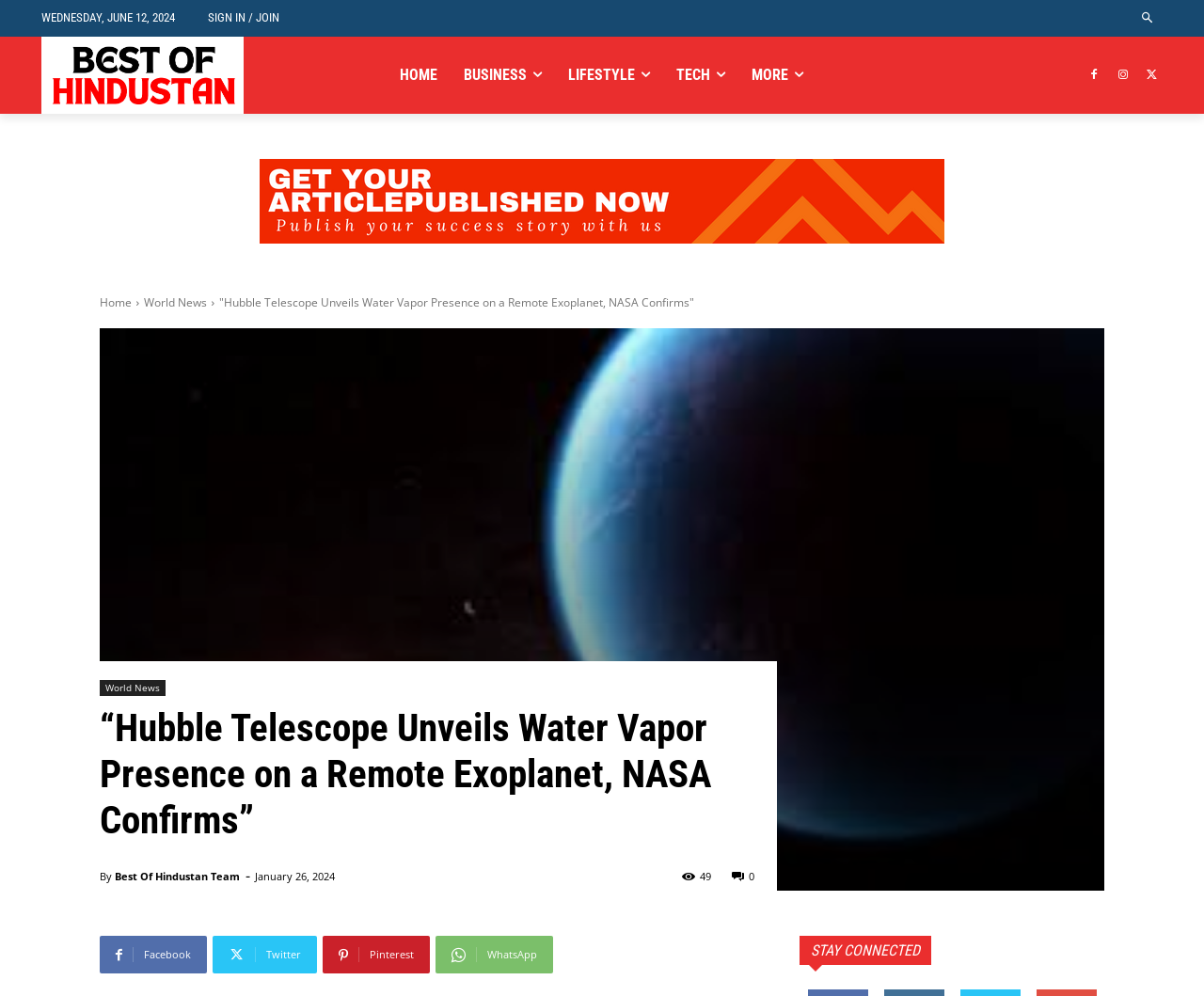Locate the bounding box for the described UI element: "Sign in / Join". Ensure the coordinates are four float numbers between 0 and 1, formatted as [left, top, right, bottom].

[0.173, 0.001, 0.232, 0.035]